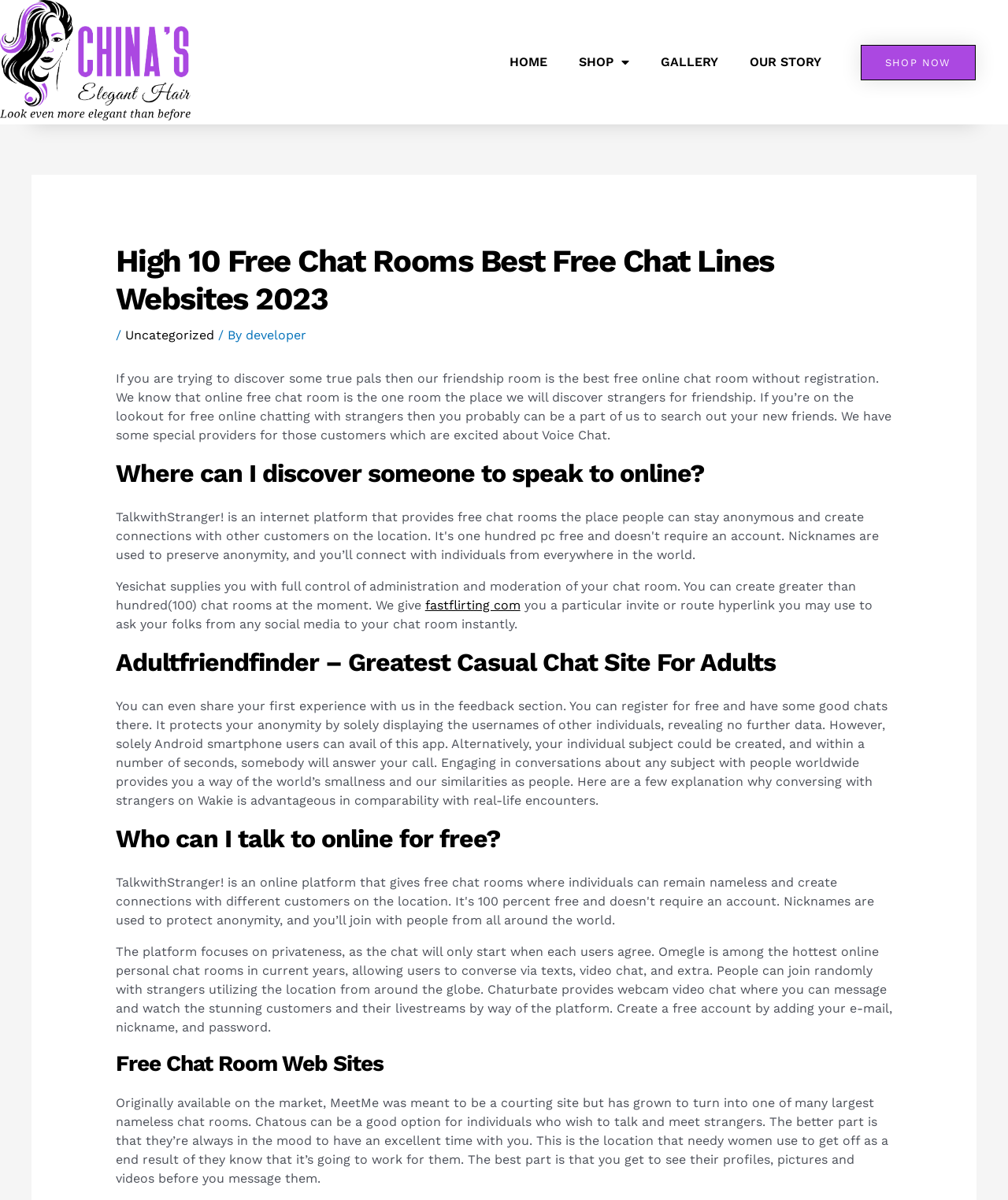Identify the bounding box coordinates of the specific part of the webpage to click to complete this instruction: "Read OUR STORY".

[0.728, 0.035, 0.83, 0.069]